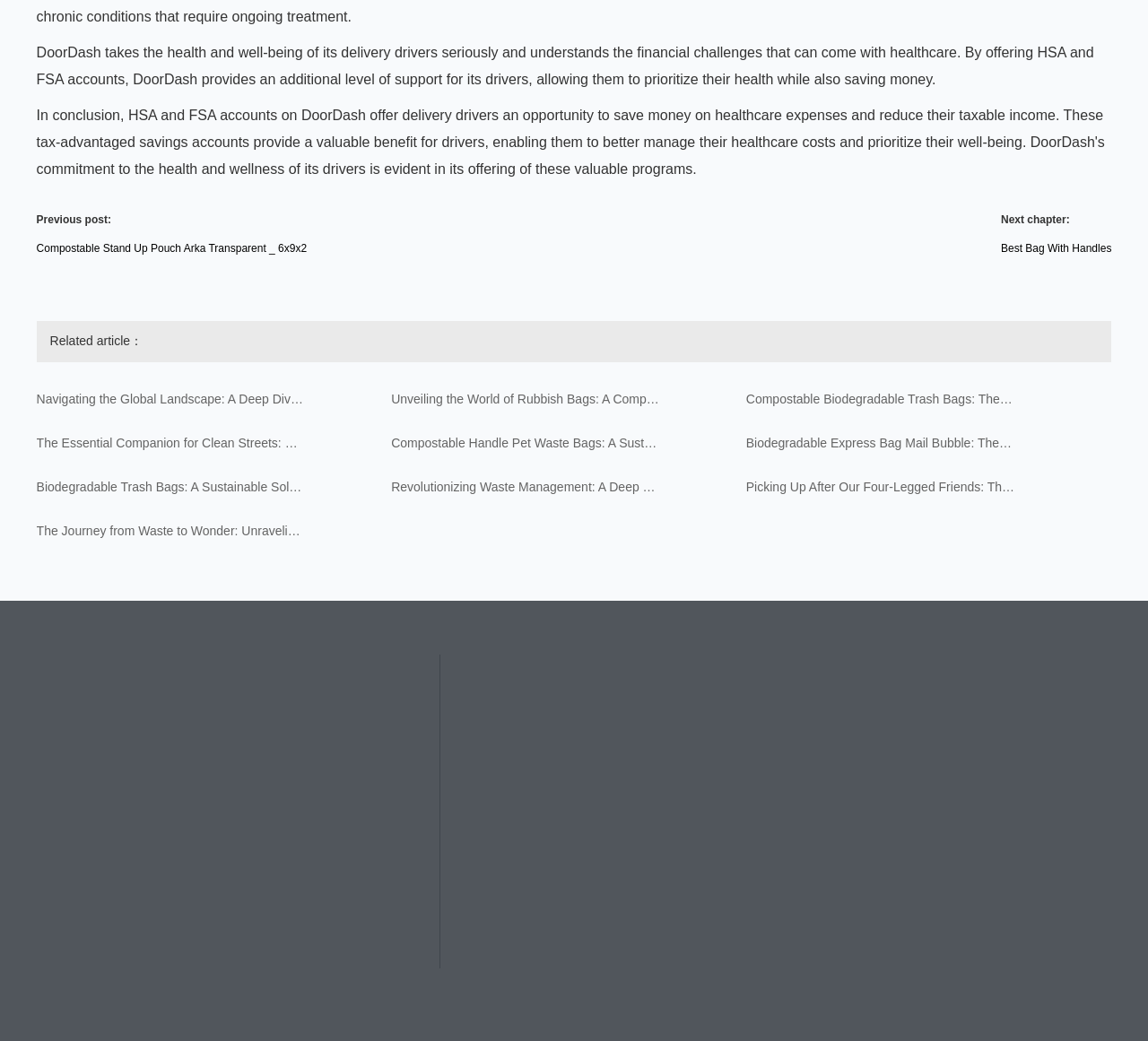What type of content is above the 'Related article' heading?
Please answer the question with a single word or phrase, referencing the image.

Text about DoorDash